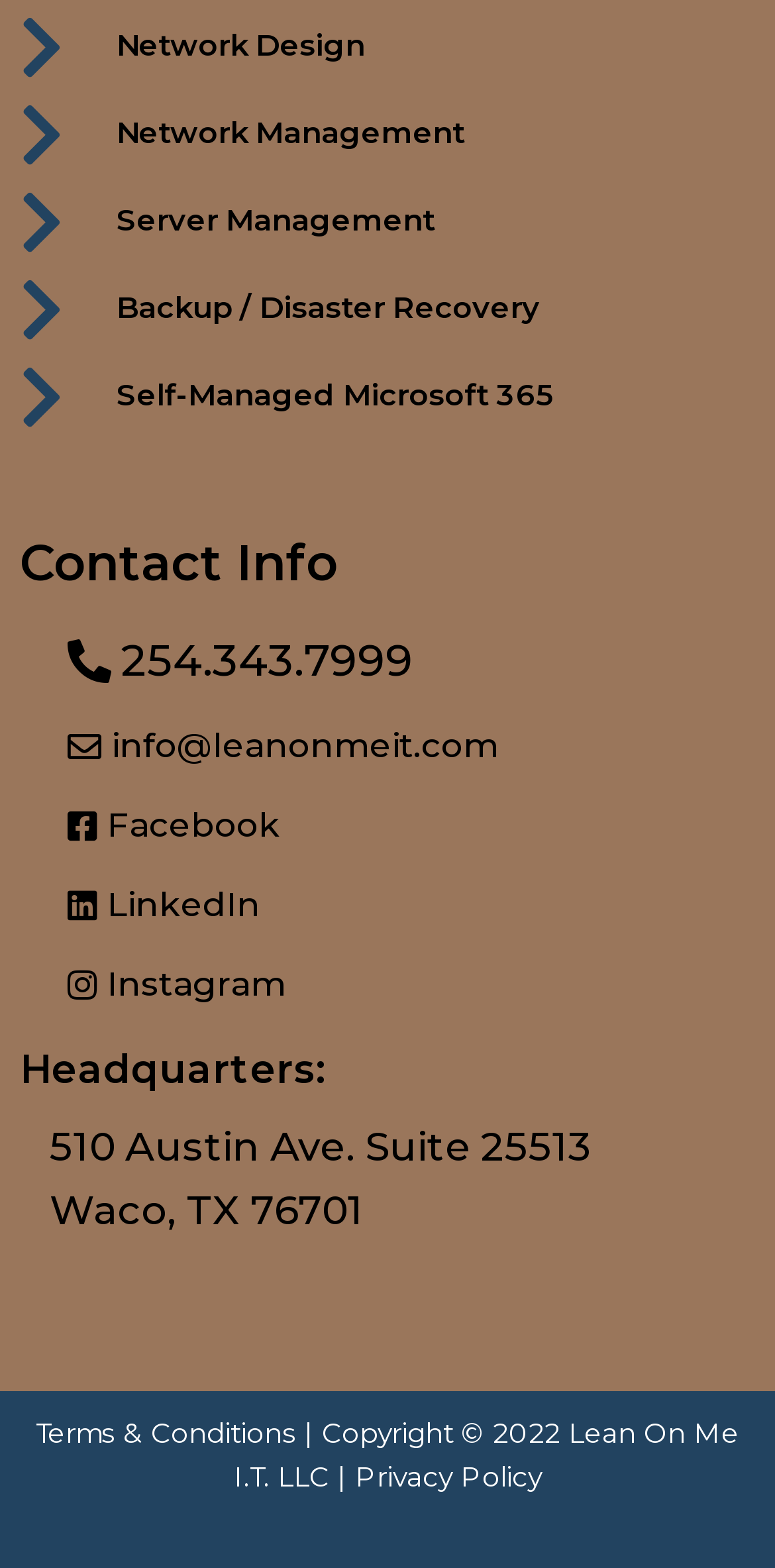Determine the bounding box coordinates for the clickable element required to fulfill the instruction: "Switch language". Provide the coordinates as four float numbers between 0 and 1, i.e., [left, top, right, bottom].

None